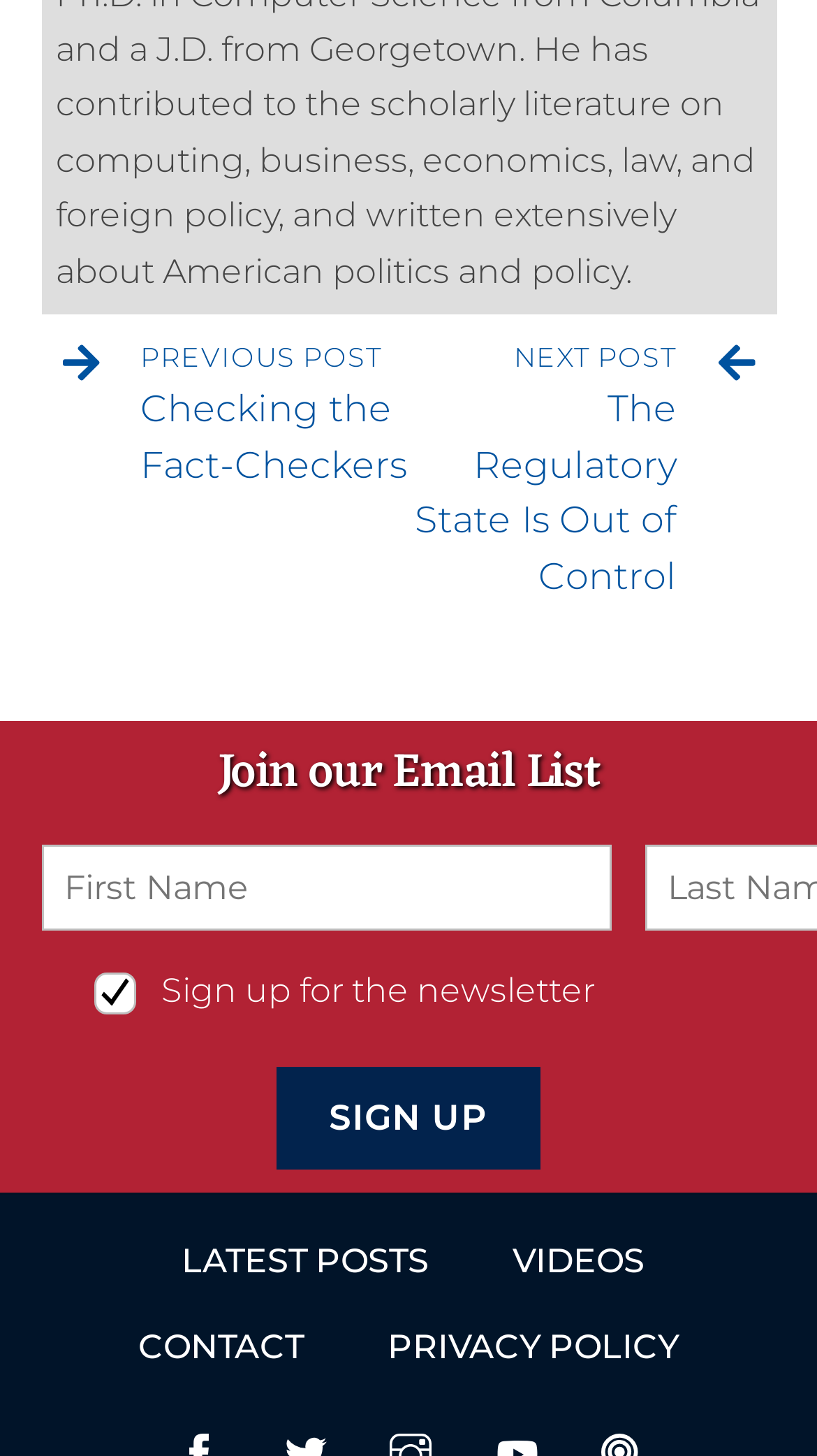What is the position of the 'NEXT POST' link?
With the help of the image, please provide a detailed response to the question.

I compared the bounding box coordinates of the 'NEXT POST' link with other elements. Its x1 coordinate is 0.5, which is greater than the x1 coordinates of other elements, indicating that it is positioned on the right side of the webpage.